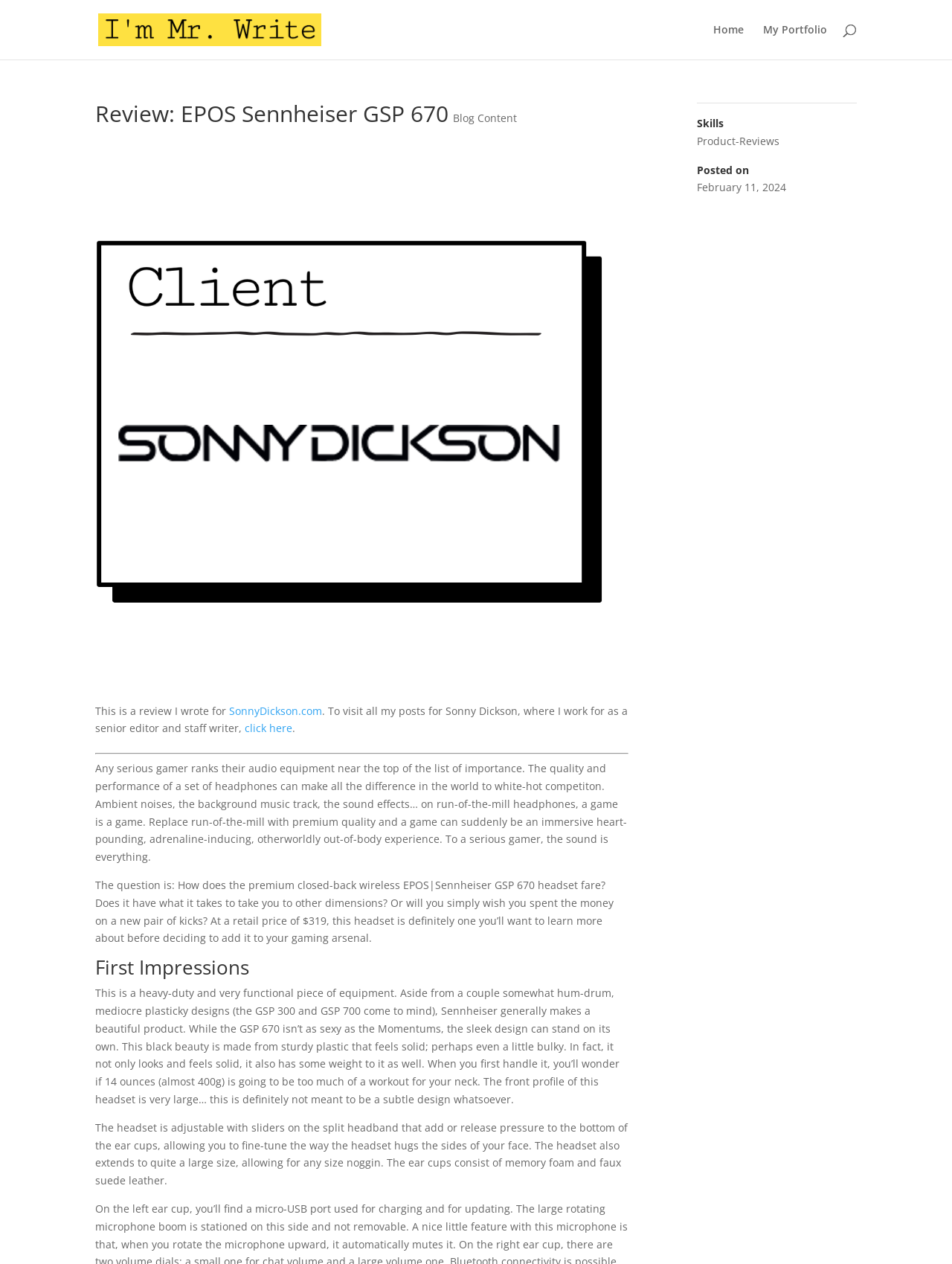What is the date of the post?
Please answer the question as detailed as possible.

The date of the post can be found in the text 'Posted on February 11, 2024' which indicates the date when the post was published.